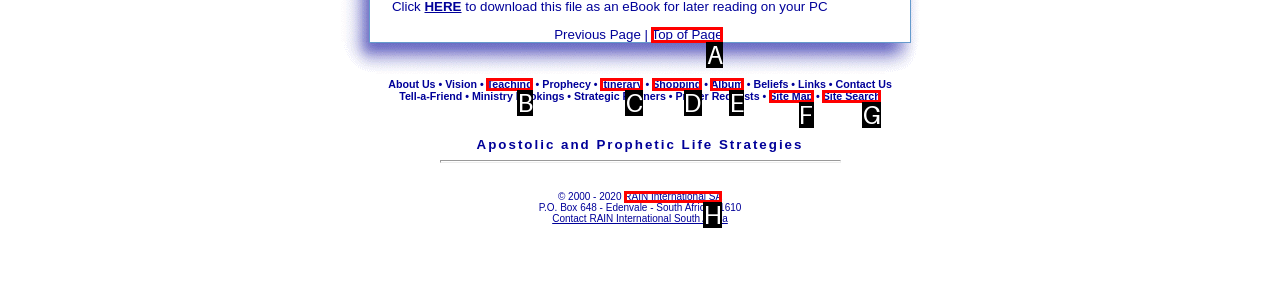Tell me which letter corresponds to the UI element that should be clicked to fulfill this instruction: Click on 'RAIN International SA'
Answer using the letter of the chosen option directly.

H